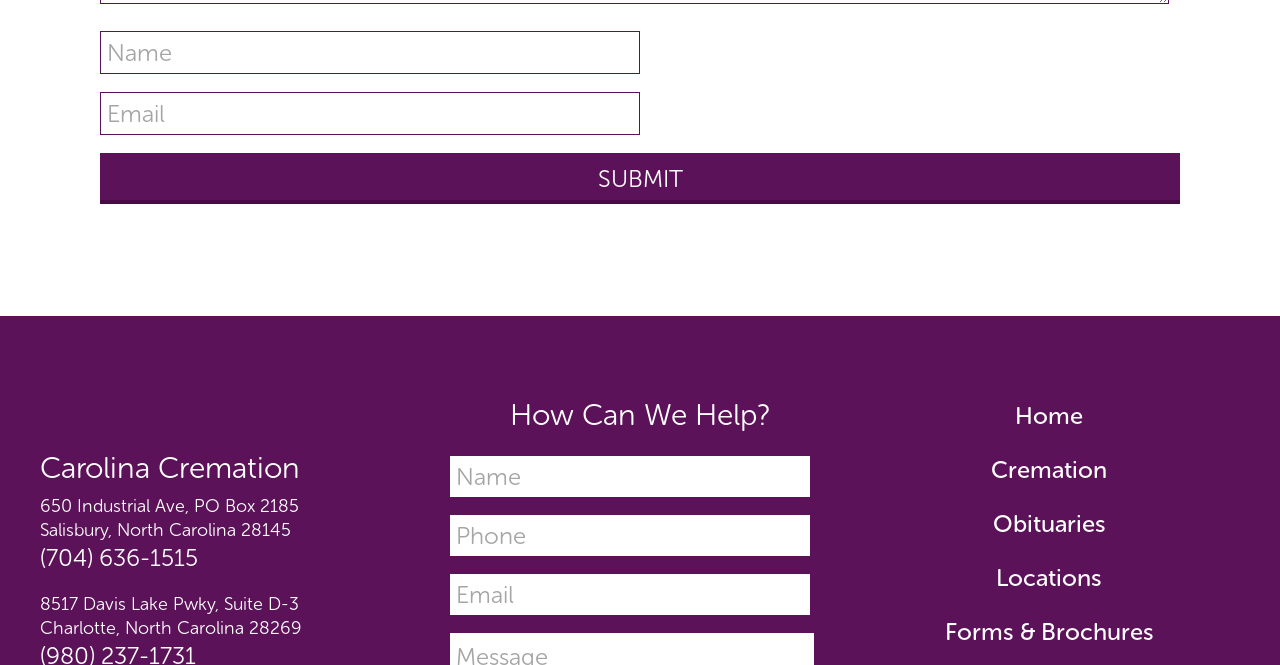Please answer the following query using a single word or phrase: 
What type of information can be found on the 'Obituaries' page?

Obituary information